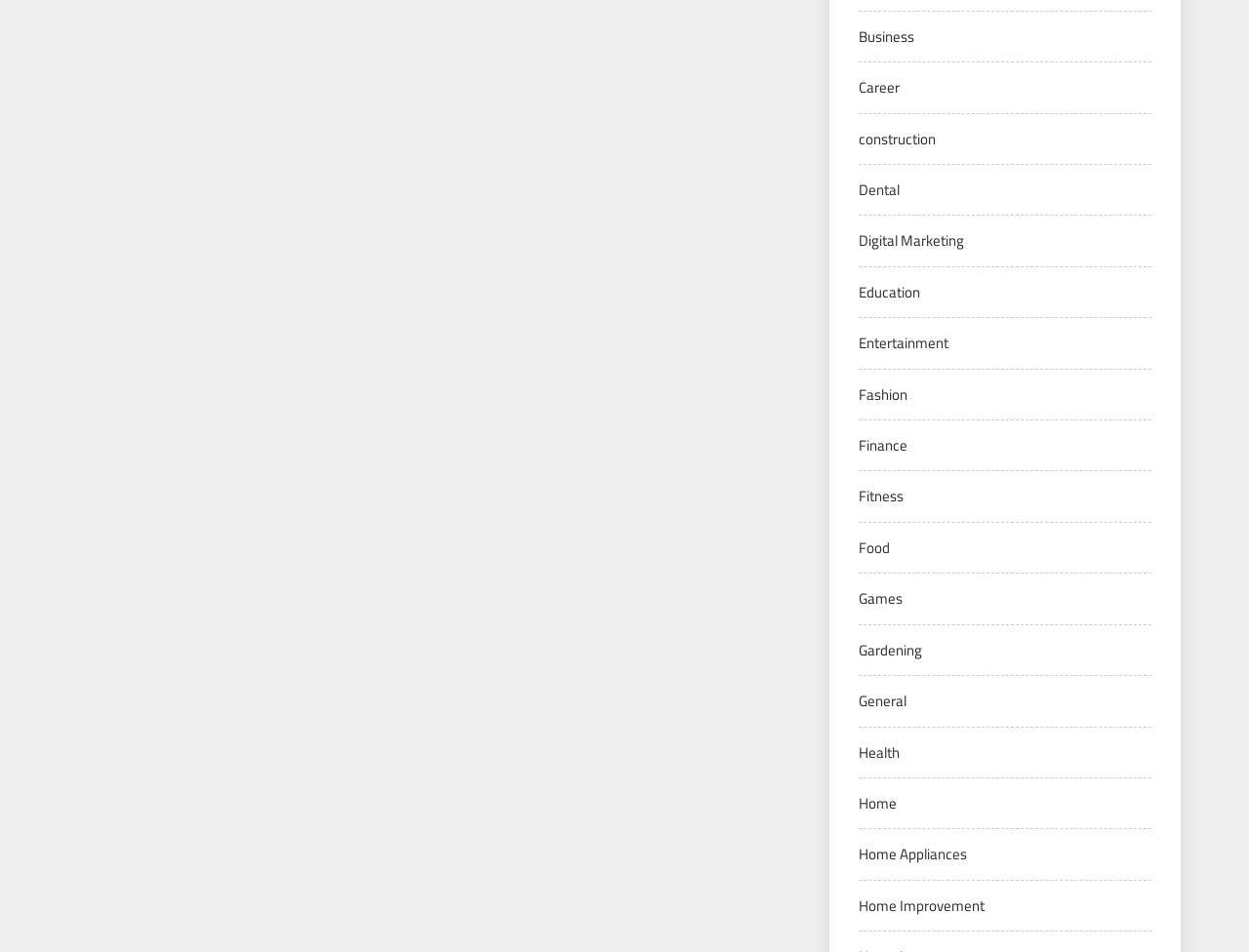Please specify the bounding box coordinates of the region to click in order to perform the following instruction: "Click on Business".

[0.688, 0.026, 0.732, 0.05]